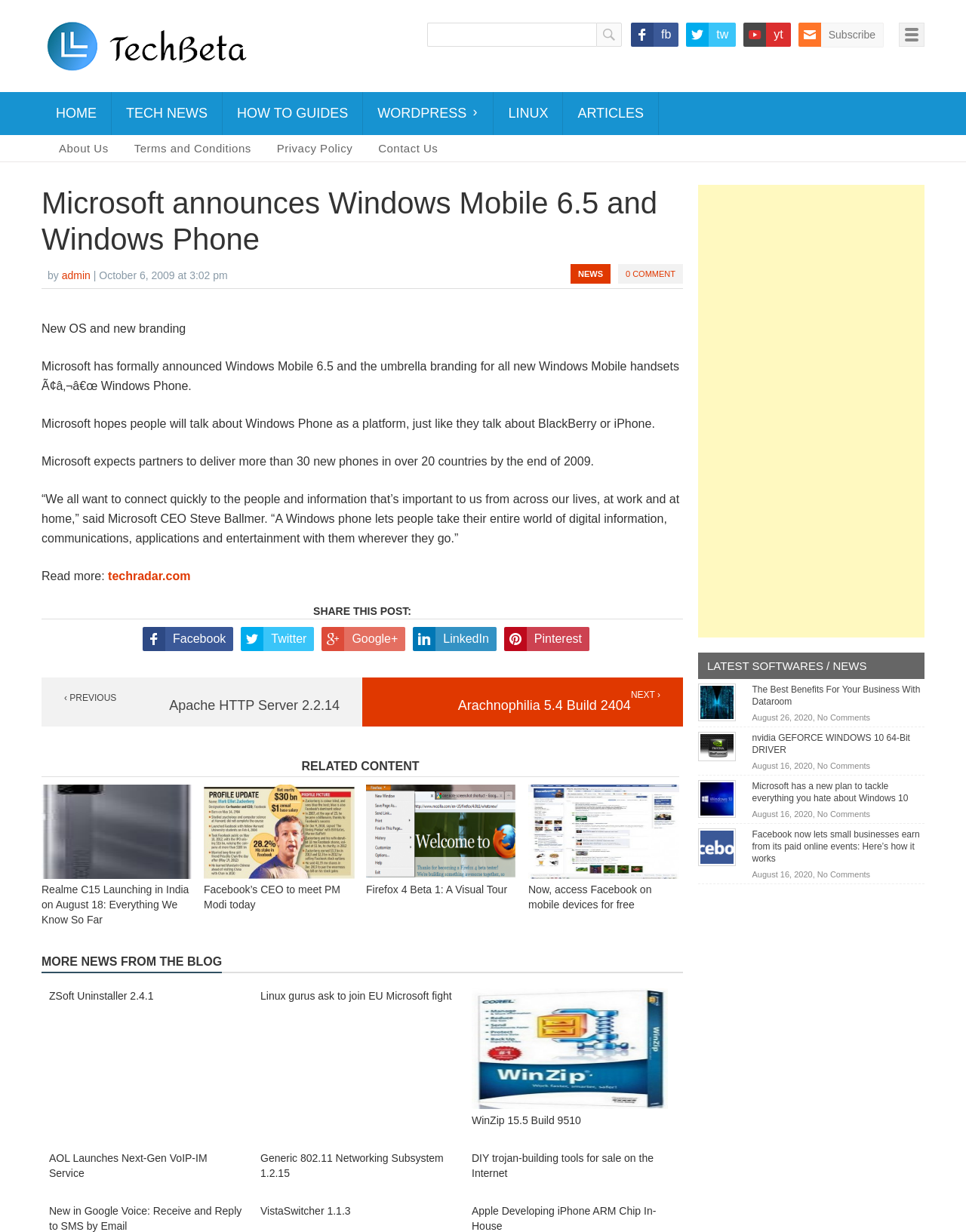How many related content links are there?
Please ensure your answer to the question is detailed and covers all necessary aspects.

I counted the number of link elements in the 'RELATED CONTENT' section, which are likely related content links.